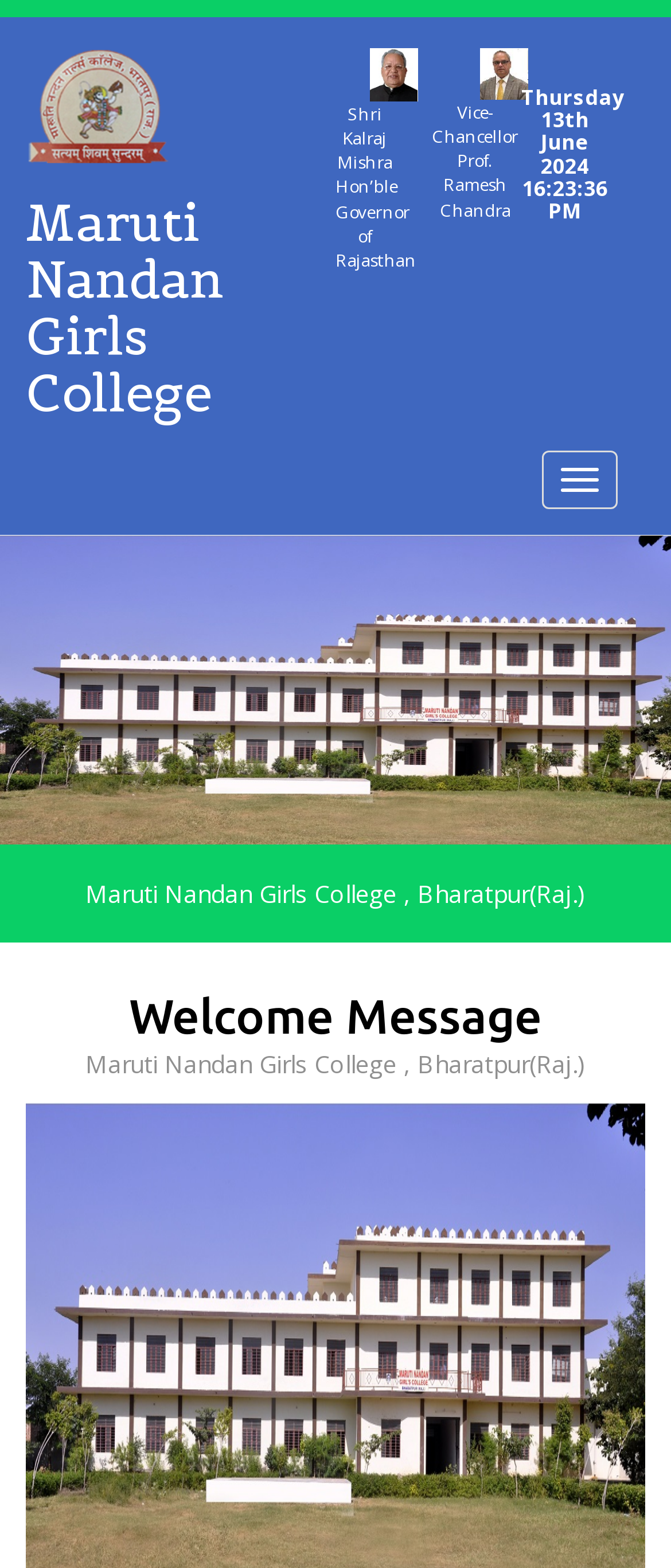Please extract the title of the webpage.

Maruti Nandan Girls College